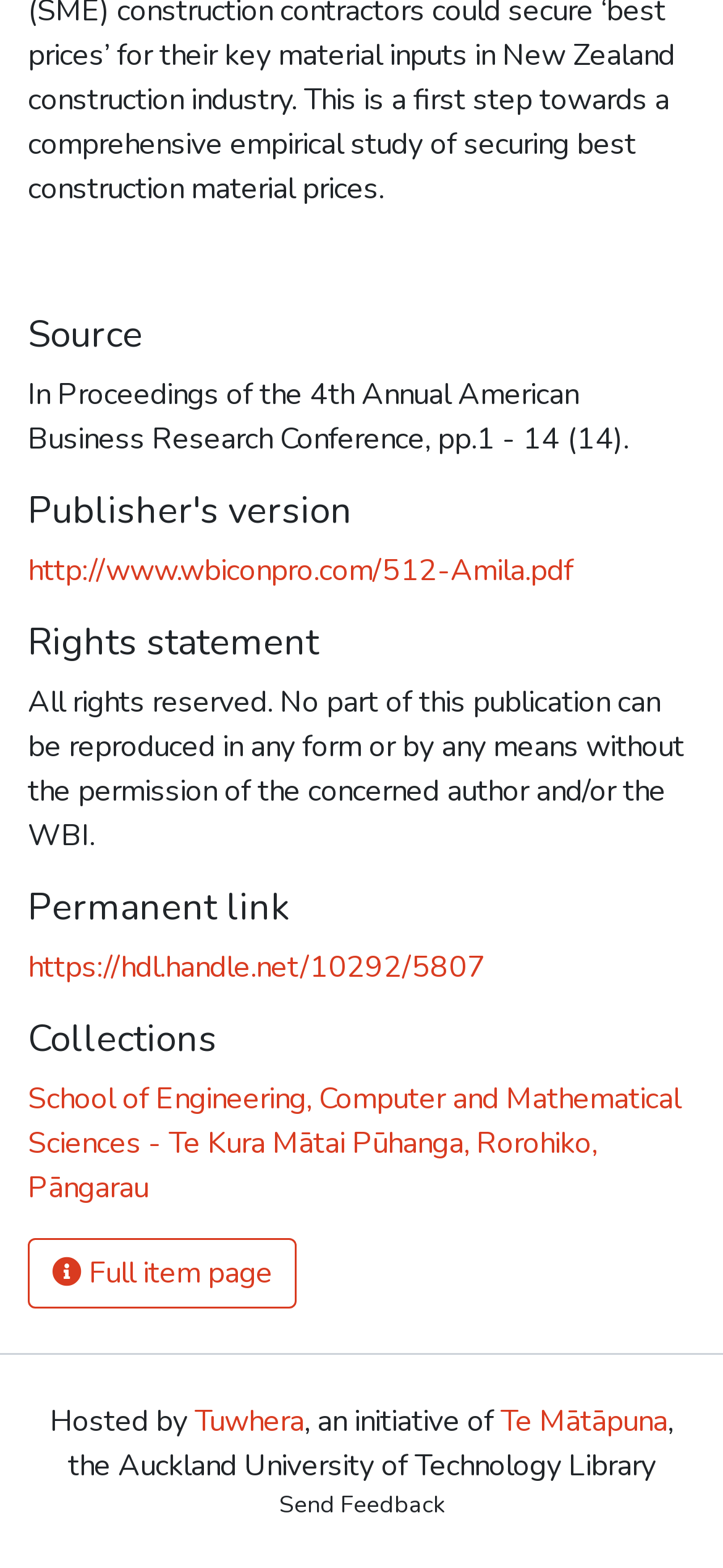Please answer the following question as detailed as possible based on the image: 
What is the name of the library hosting this publication?

The name of the library hosting this publication can be found in the StaticText element at the bottom of the page, which says 'the Auckland University of Technology Library'.